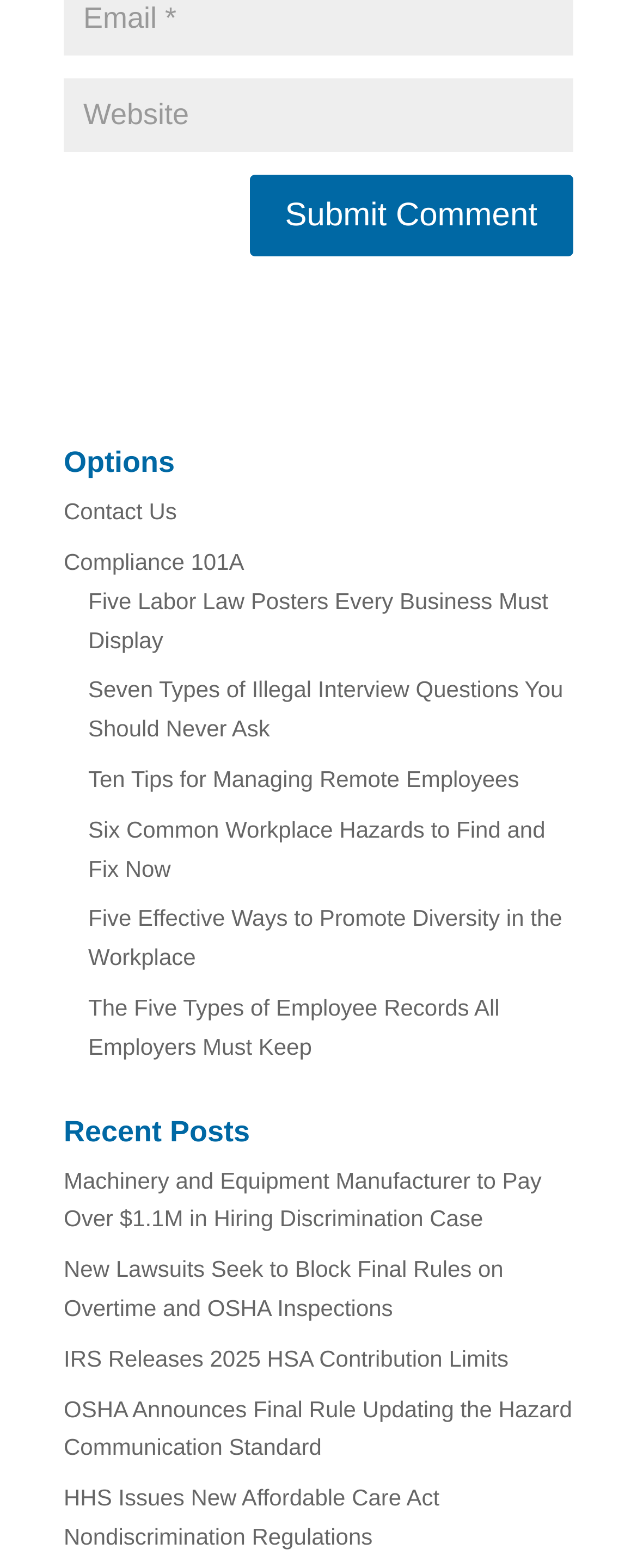Answer this question using a single word or a brief phrase:
How many headings are on the webpage?

2